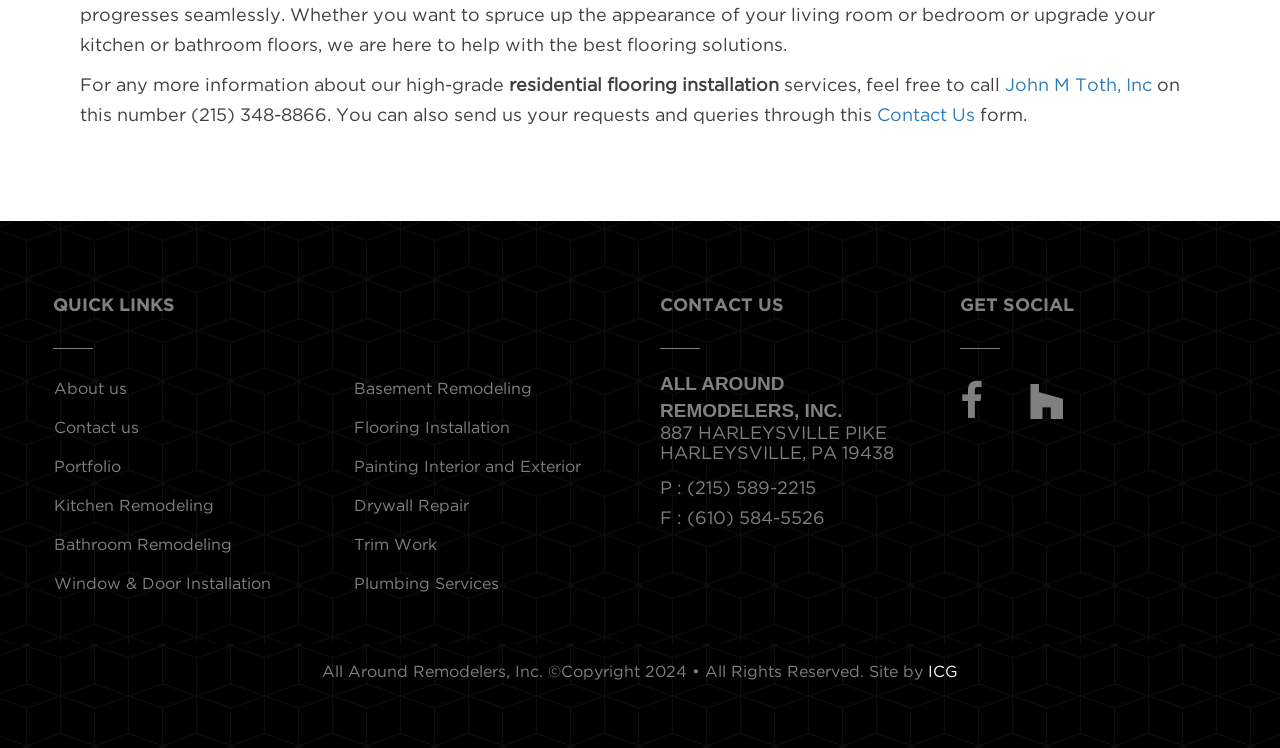Please give a one-word or short phrase response to the following question: 
What is the company's address?

887 HARLEYSVILLE PIKE, HARLEYSVILLE, PA 19438